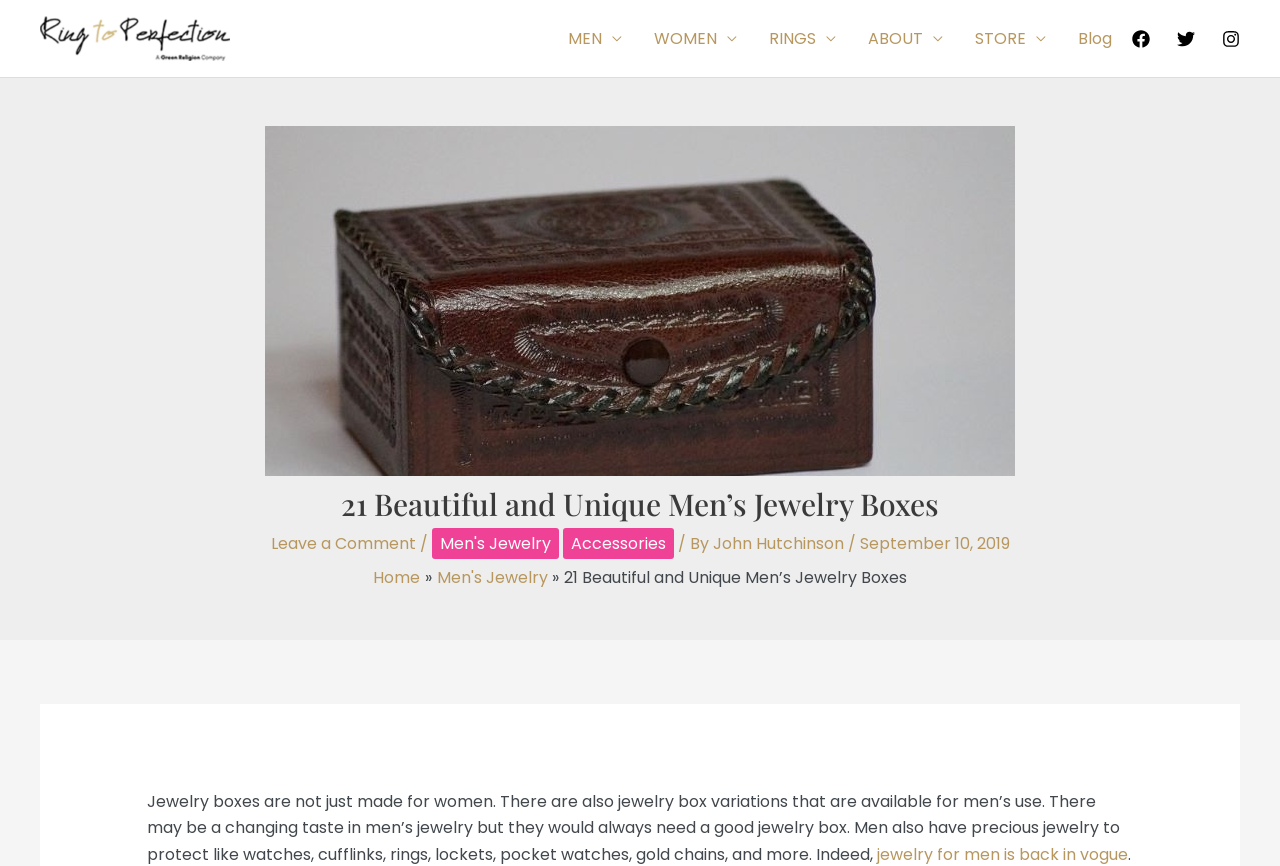Using the webpage screenshot and the element description John Hutchinson, determine the bounding box coordinates. Specify the coordinates in the format (top-left x, top-left y, bottom-right x, bottom-right y) with values ranging from 0 to 1.

[0.557, 0.614, 0.662, 0.641]